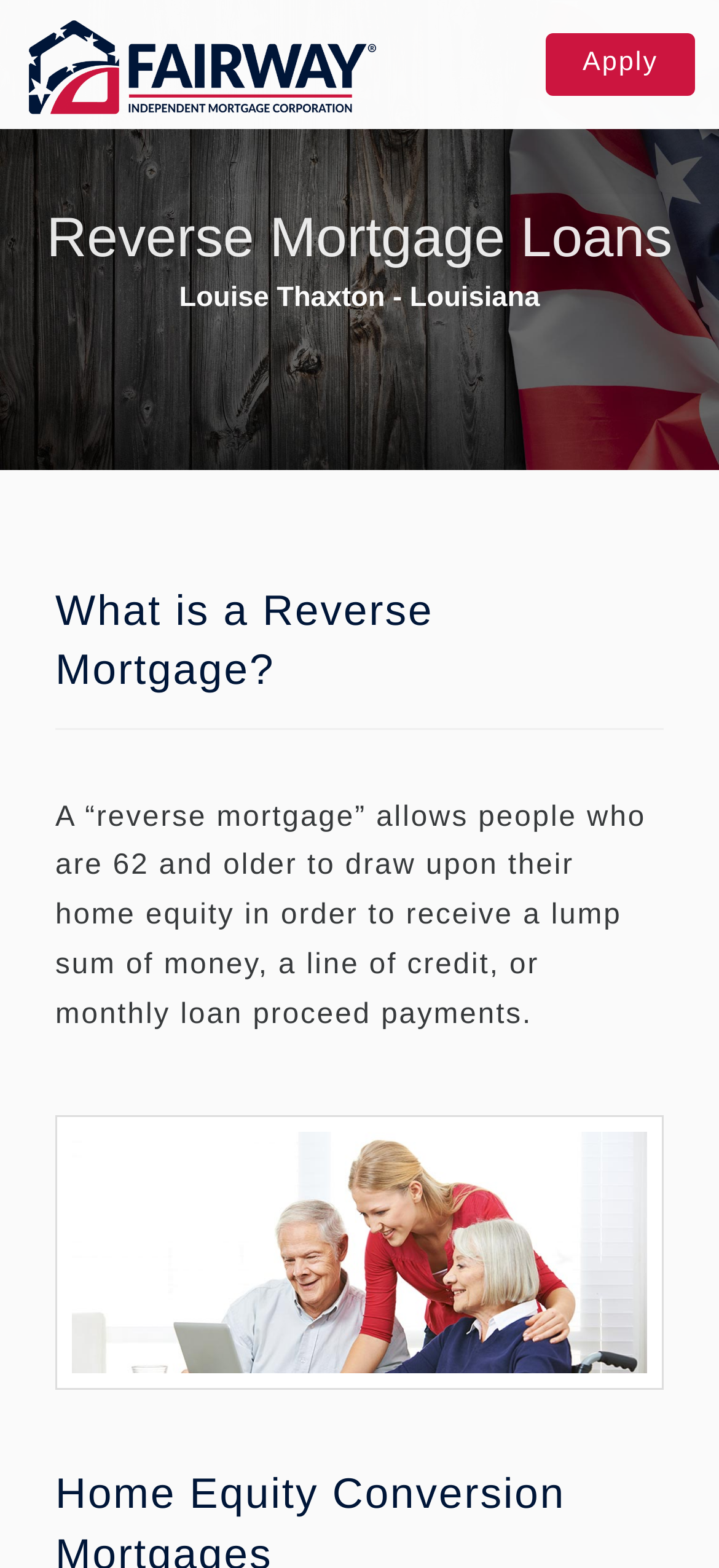Answer the question in one word or a short phrase:
What is the purpose of the webpage?

To provide information about reverse mortgage loans